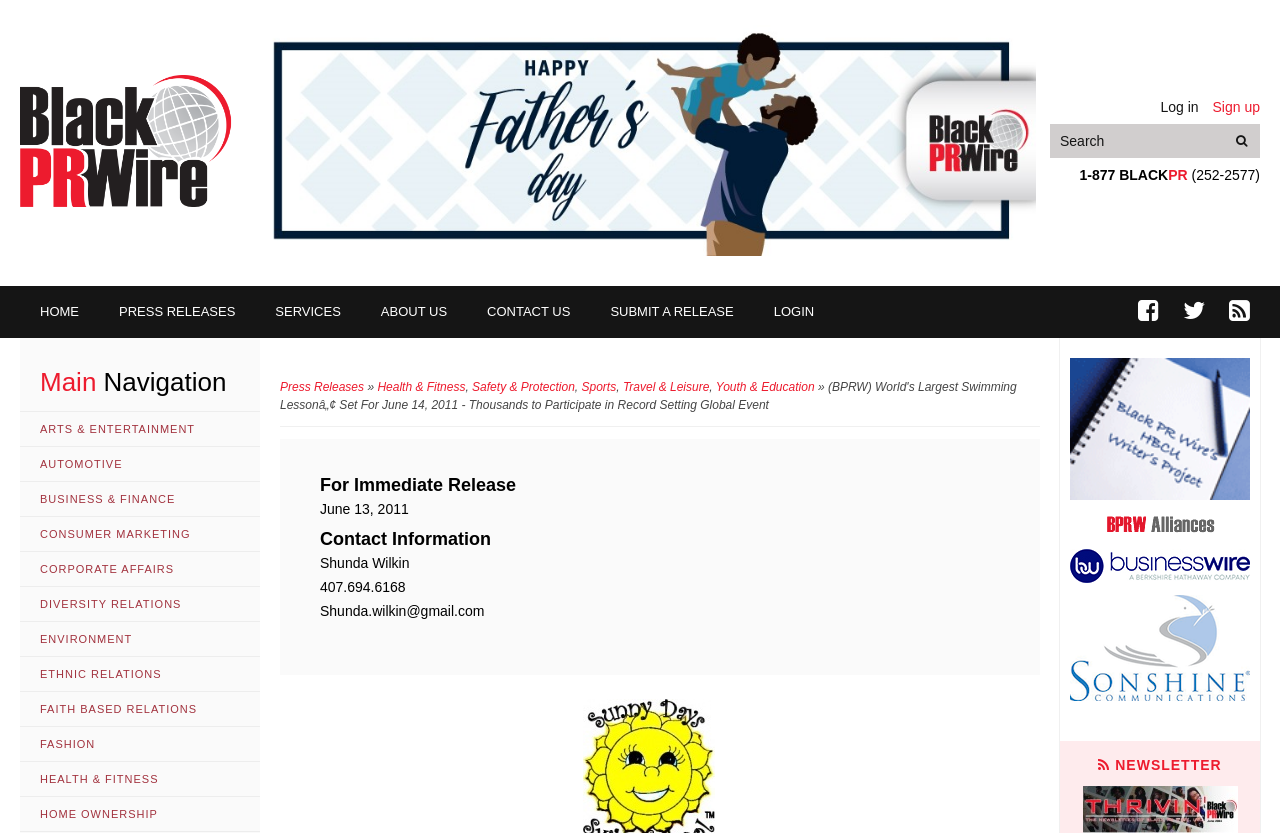What is the name of the project featured on the right side of the webpage?
Give a detailed response to the question by analyzing the screenshot.

I found the name of the project by looking at the image and link on the right side of the webpage, which says 'HBCU project'. This is likely the name of the project being featured.